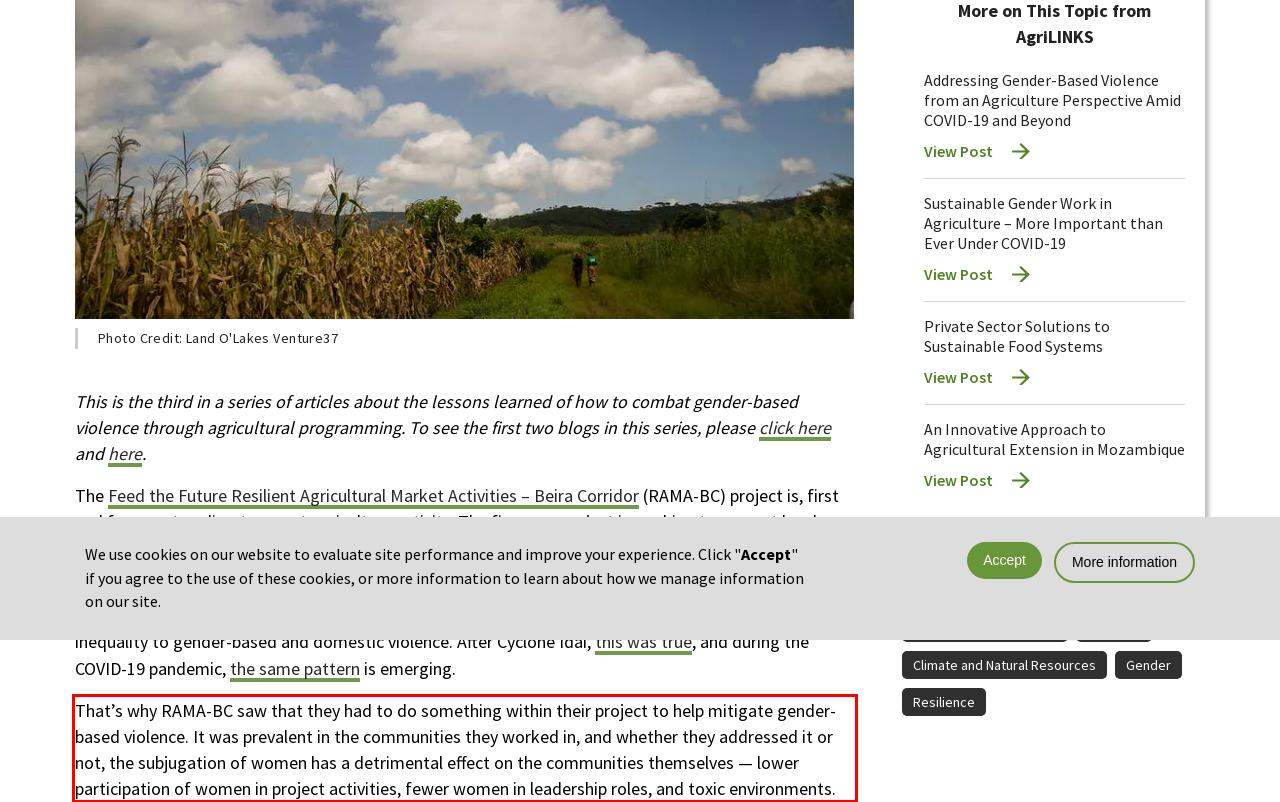Identify the text within the red bounding box on the webpage screenshot and generate the extracted text content.

That’s why RAMA-BC saw that they had to do something within their project to help mitigate gender-based violence. It was prevalent in the communities they worked in, and whether they addressed it or not, the subjugation of women has a detrimental effect on the communities themselves — lower participation of women in project activities, fewer women in leadership roles, and toxic environments.